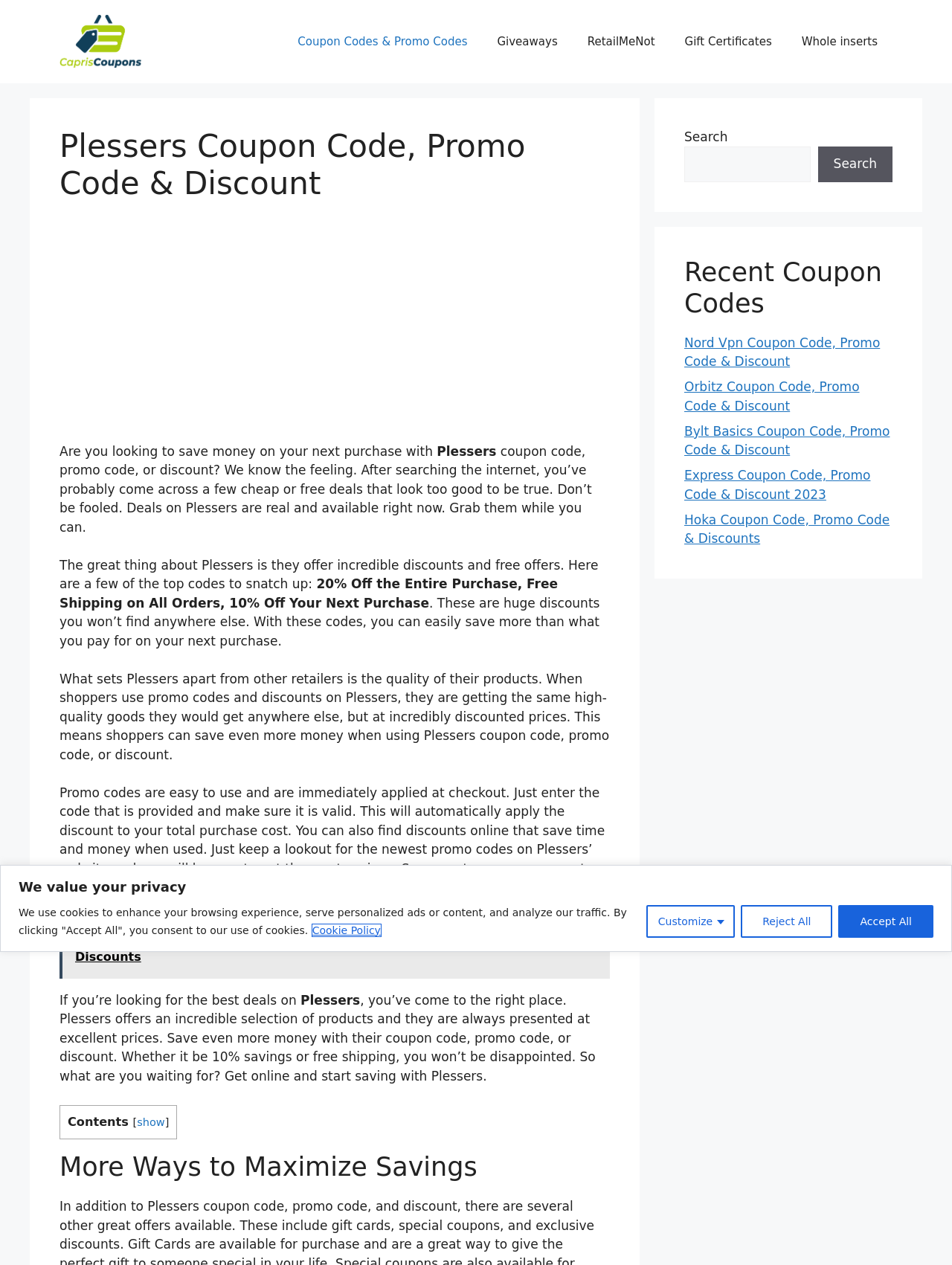What is the benefit of signing up for Plessers' email newsletters?
Provide an in-depth and detailed explanation in response to the question.

The webpage mentions that some customers even report finding additional discounts when signing up for email newsletters, which implies that signing up for the newsletters can provide users with more savings opportunities.